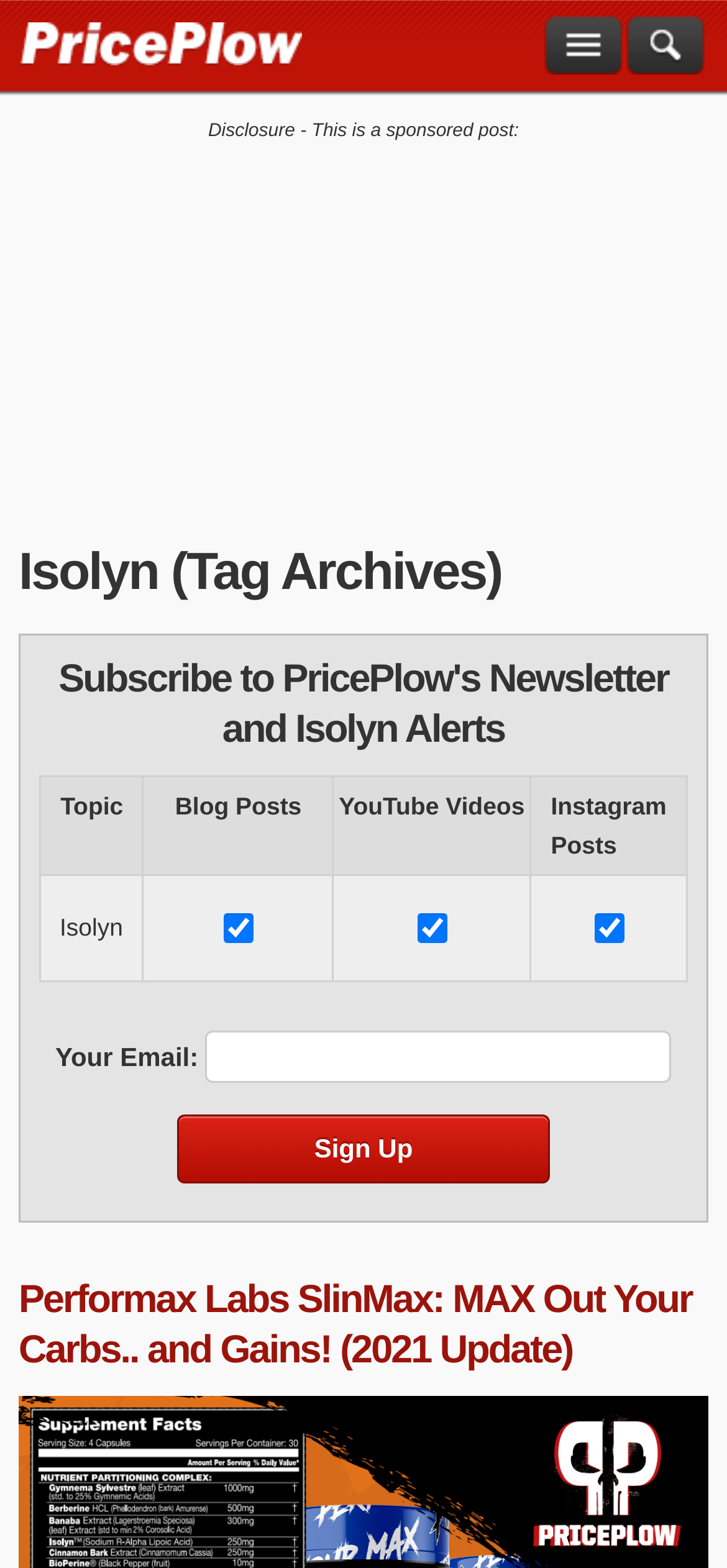Use one word or a short phrase to answer the question provided: 
What is the title of the latest article?

Performax Labs SlinMax: MAX Out Your Carbs.. and Gains! (2021 Update)